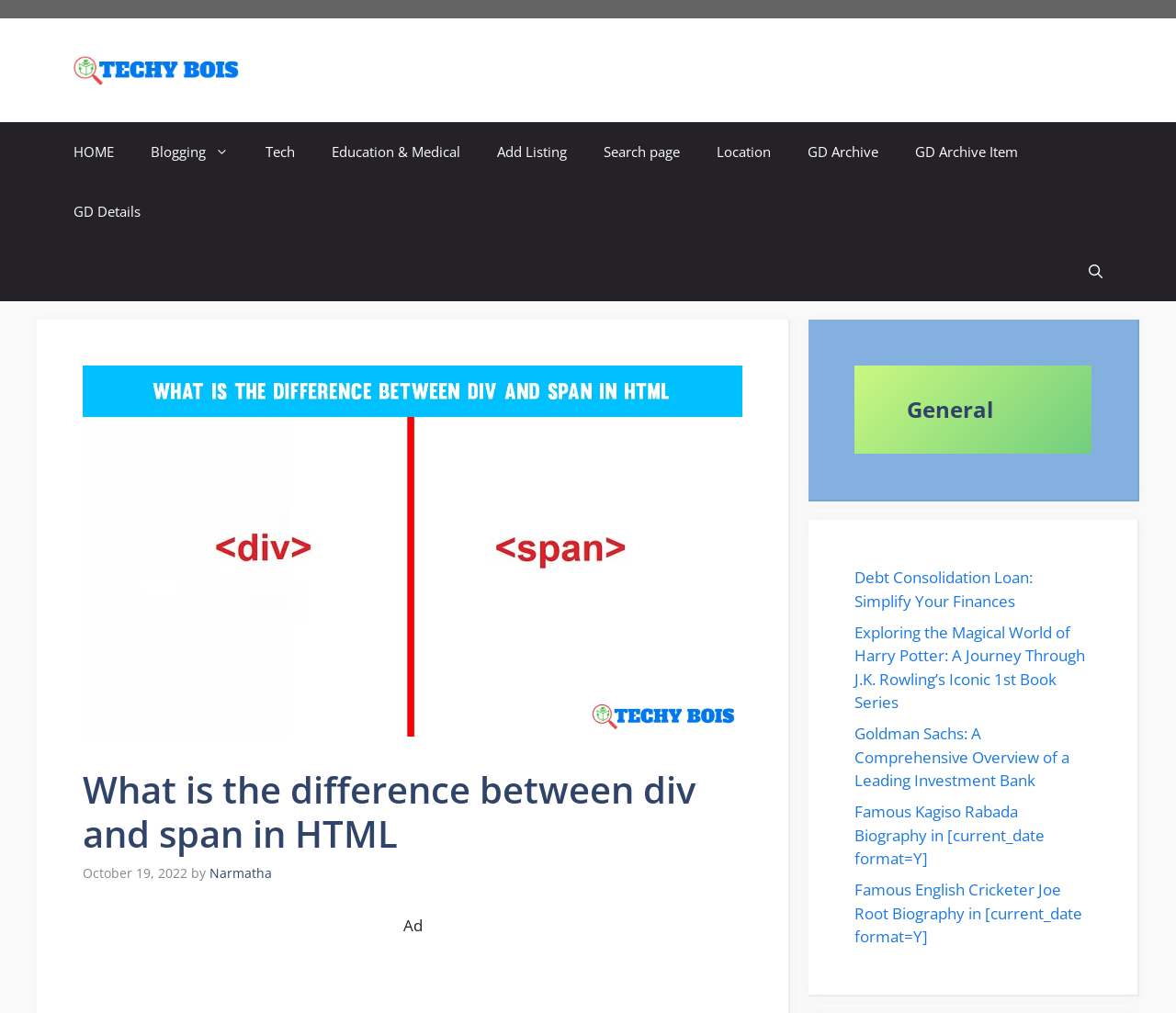Produce a meticulous description of the webpage.

The webpage is about the difference between div and span in HTML, with a focus on technical information. At the top, there is a banner with the site's name, "Techy Bois", accompanied by an image of the logo. Below the banner, a navigation menu is located, featuring links to various sections of the website, including "HOME", "Blogging", "Tech", and more.

The main content of the webpage is divided into two sections. On the left, there is a large section that contains the article's title, "What is the difference between div and span in HTML", along with a header image and a brief description of the article. Below the title, there is a timestamp indicating when the article was published, "October 19, 2022", and the author's name, "Narmatha".

On the right side of the webpage, there are two complementary sections that contain links to other articles. The top section is headed by "General" and features links to articles on various topics, including debt consolidation loans, Harry Potter, Goldman Sachs, and biographies of famous cricketers. The bottom section contains more links to articles, with a similar layout and design.

Throughout the webpage, there are several images, including the site's logo, the header image for the article, and possibly other images within the article content. The overall layout is organized, with clear headings and concise text, making it easy to navigate and read.